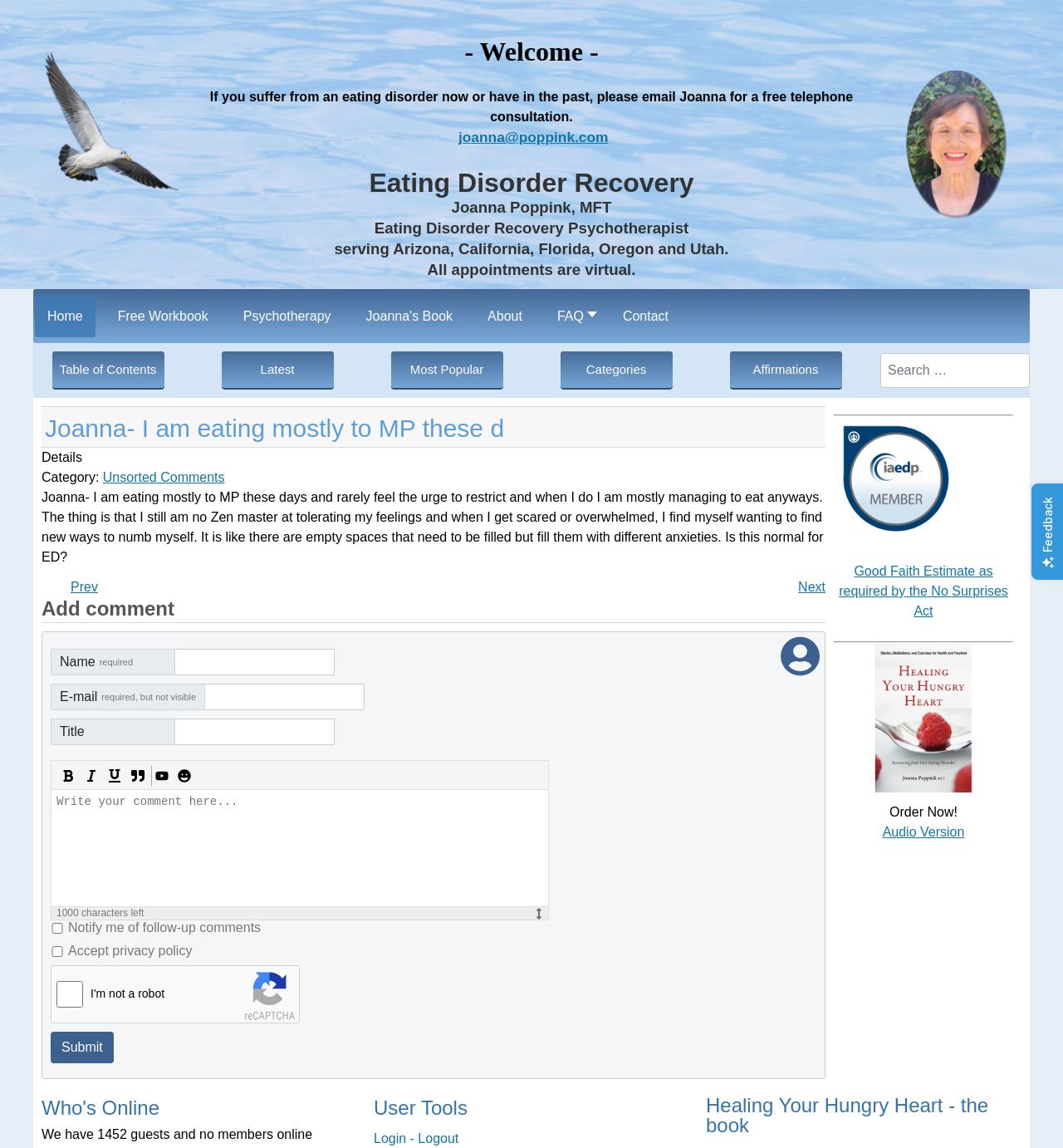Provide the bounding box coordinates of the UI element that matches the description: "parent_node: I'm not a robot".

[0.053, 0.842, 0.078, 0.891]